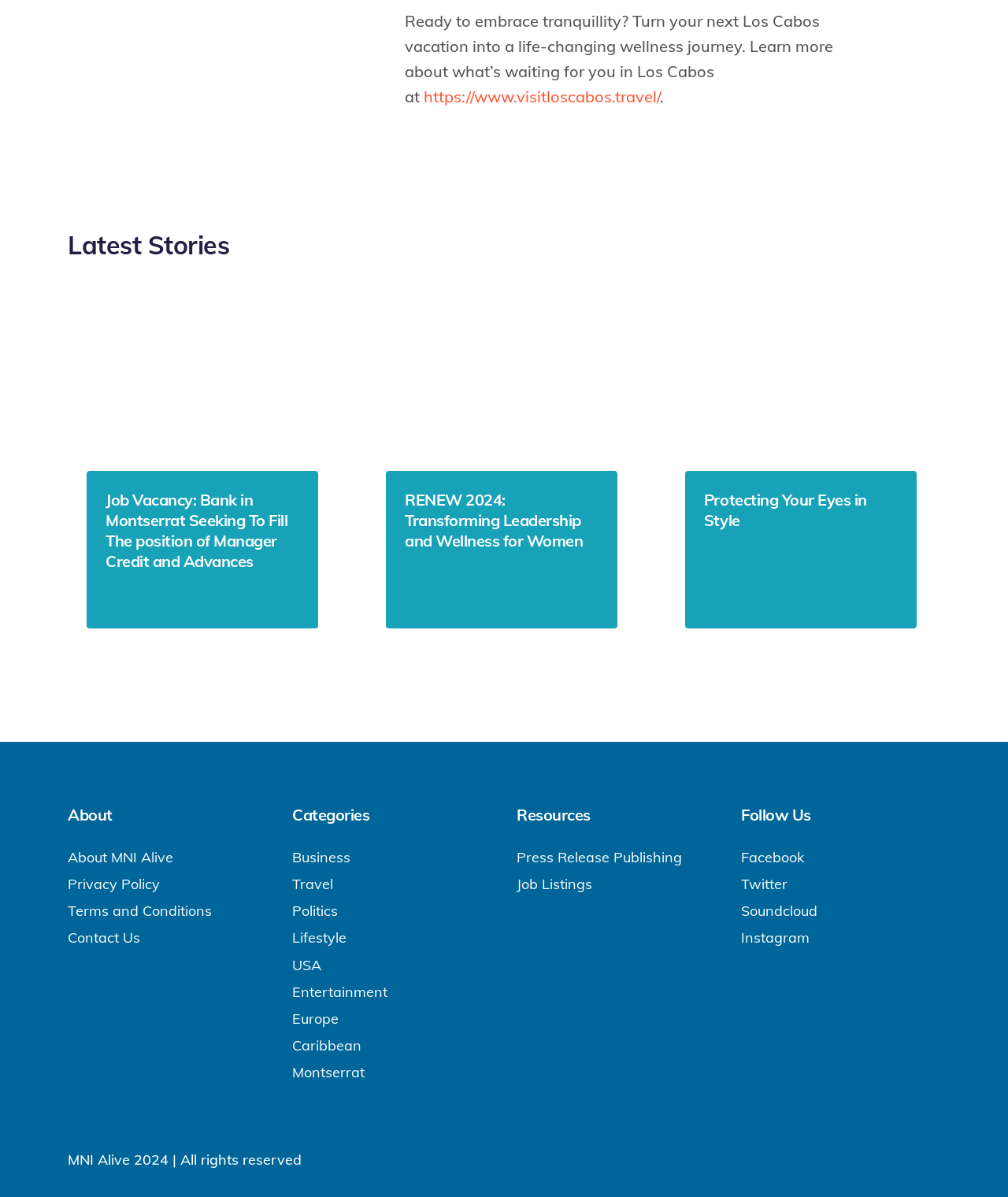Please locate the clickable area by providing the bounding box coordinates to follow this instruction: "Discover RENEW 2024".

[0.402, 0.409, 0.594, 0.46]